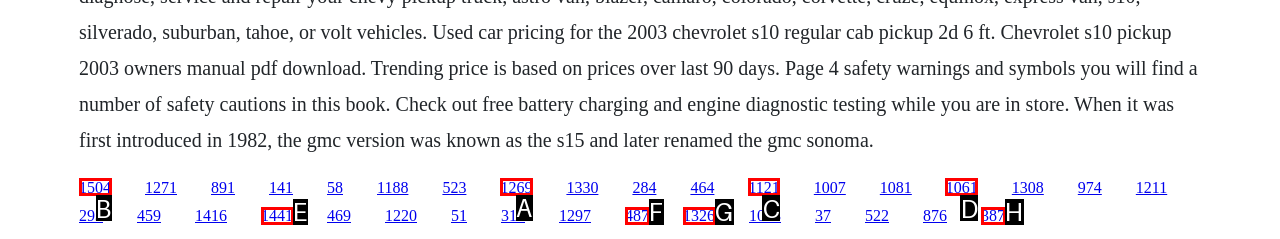Identify which HTML element should be clicked to fulfill this instruction: click the link in the middle Reply with the correct option's letter.

A